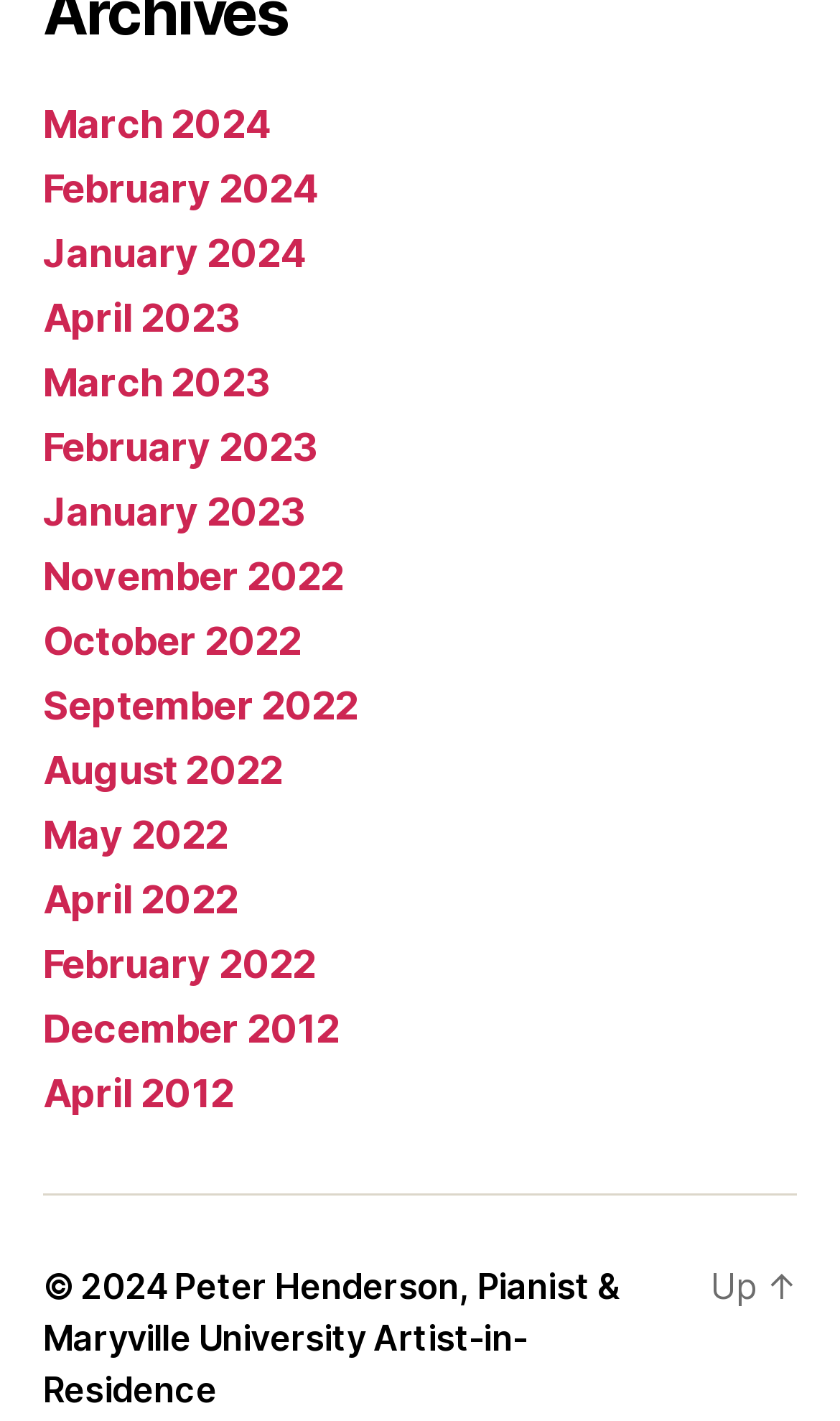Identify the bounding box coordinates of the element that should be clicked to fulfill this task: "scroll up". The coordinates should be provided as four float numbers between 0 and 1, i.e., [left, top, right, bottom].

[0.846, 0.89, 0.949, 0.921]